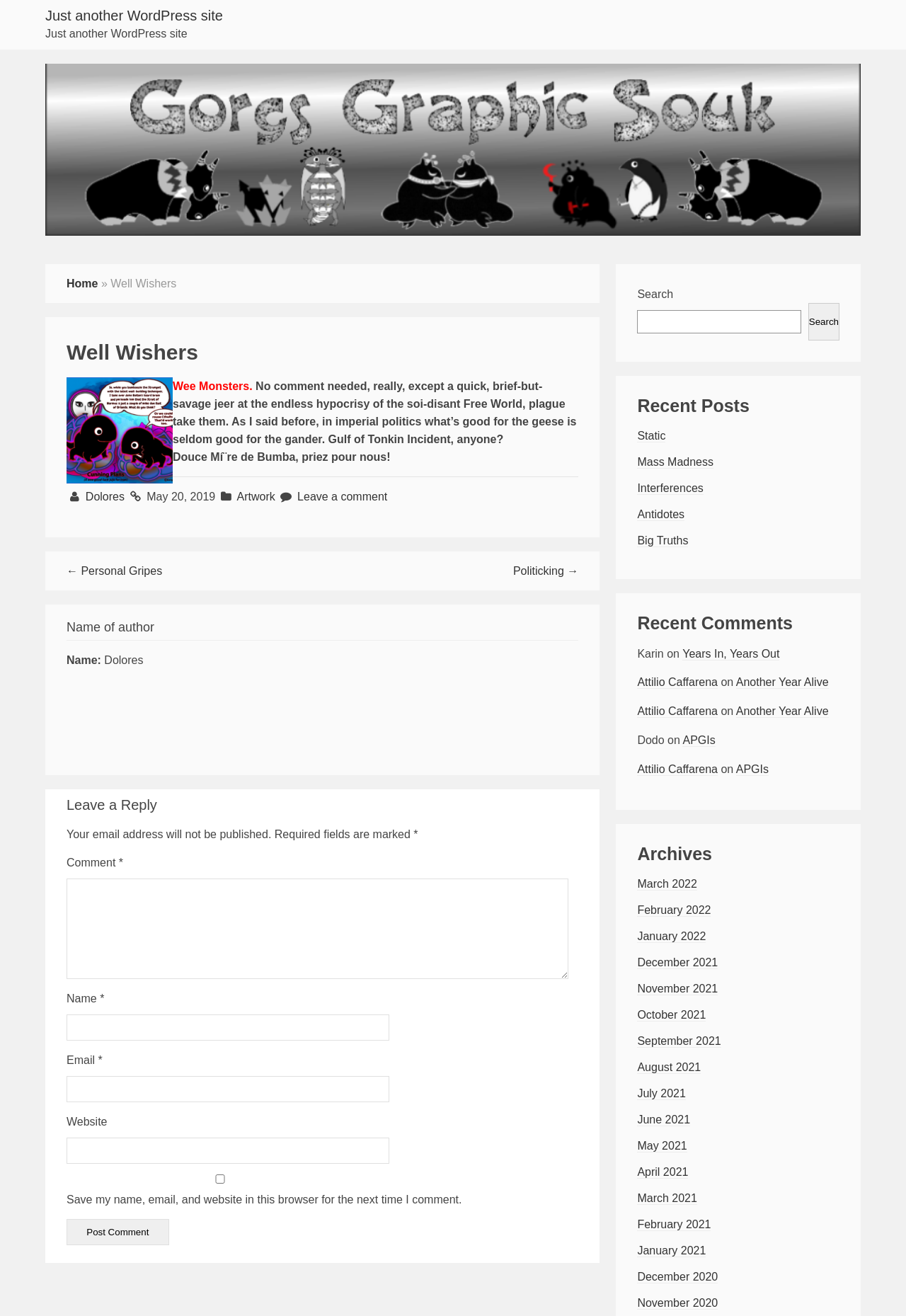Indicate the bounding box coordinates of the element that must be clicked to execute the instruction: "Read an article". The coordinates should be given as four float numbers between 0 and 1, i.e., [left, top, right, bottom].

[0.073, 0.257, 0.639, 0.278]